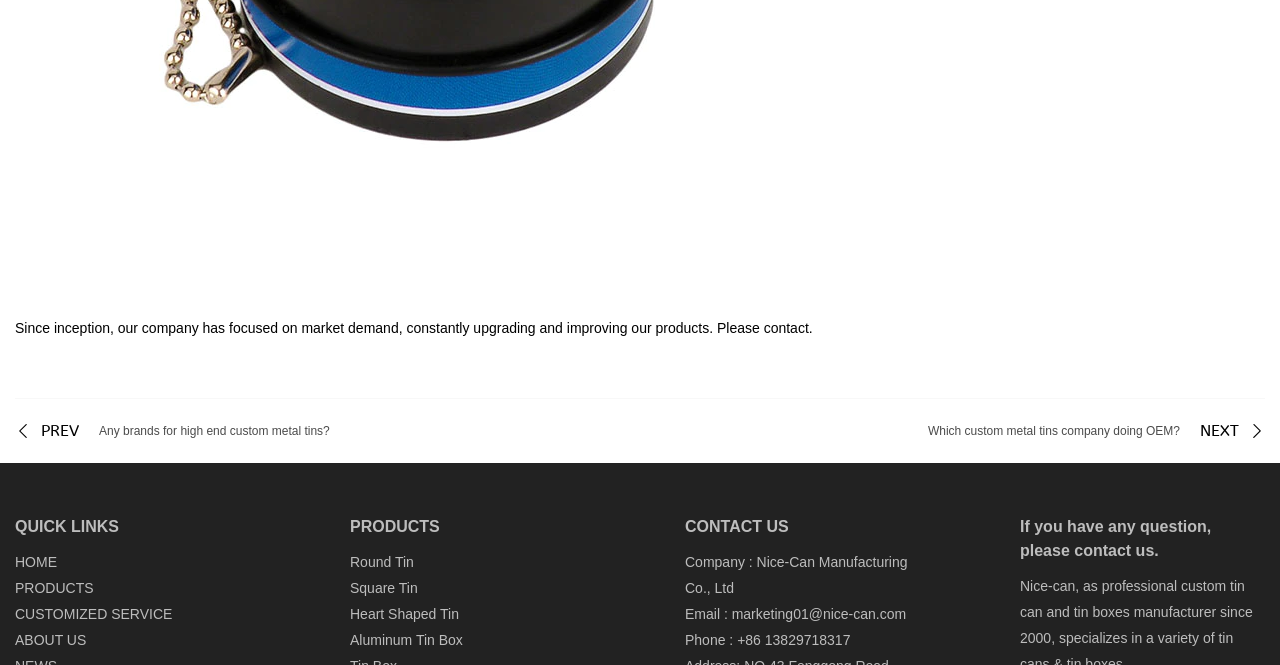Please identify the bounding box coordinates of the element I need to click to follow this instruction: "Enter your name".

None